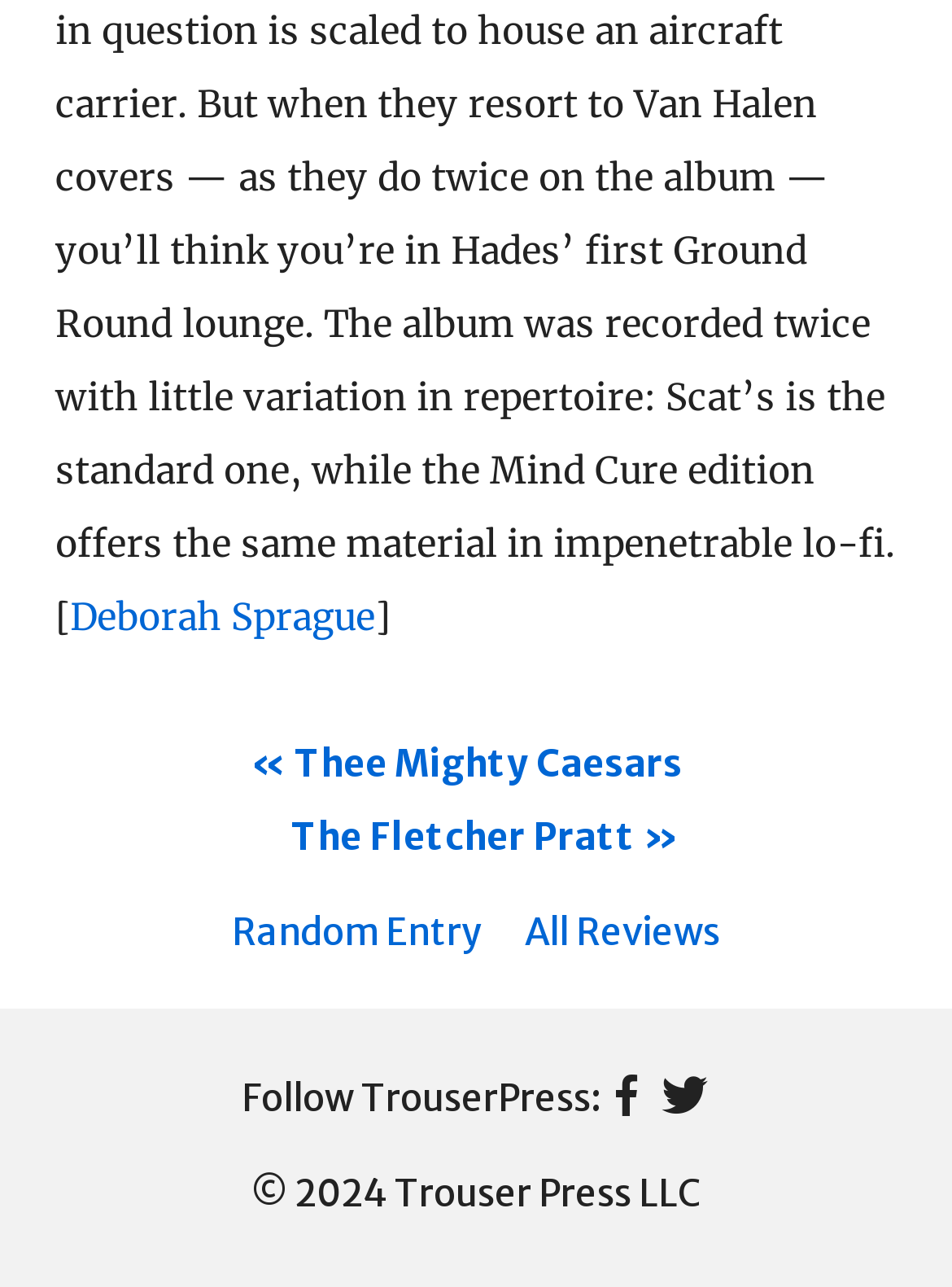What is the name of the person linked at the top left?
Respond with a short answer, either a single word or a phrase, based on the image.

Deborah Sprague